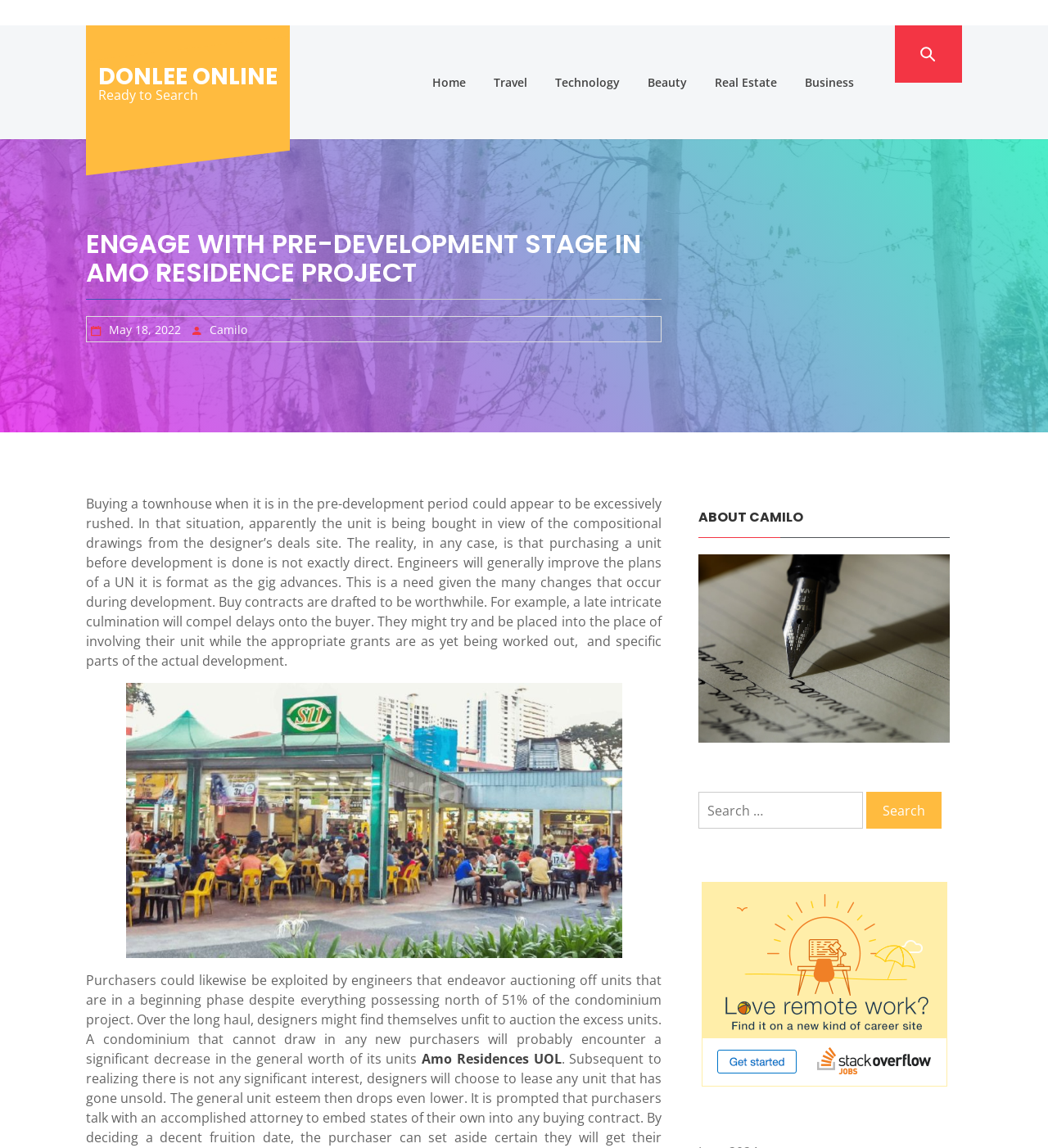Articulate a complete and detailed caption of the webpage elements.

The webpage is about the Amo Residence Project, specifically engaging with the pre-development stage. At the top, there is a layout table with a link to "DONLEE ONLINE" and a static text "Ready to Search". Below this, there are several links to different categories, including "Home", "Travel", "Technology", "Beauty", "Real Estate", and "Business", arranged horizontally across the page.

The main content of the page is a heading "ENGAGE WITH PRE-DEVELOPMENT STAGE IN AMO RESIDENCE PROJECT" followed by a link to the date "May 18, 2022" and a link to the author "Camilo". The main article discusses the benefits and risks of buying a townhouse during the pre-development period, including the possibility of changes to the design and the potential for delays.

The article is accompanied by an image "Amo Residences Near to Schools" and includes several paragraphs of text. There is also a link to "Amo Residences UOL" at the bottom of the article.

To the right of the main content, there is a section with a heading "ABOUT CAMILO" and a search bar with a button to search. Below the search bar, there is a table with column headers for the days of the week, from Monday to Sunday.

Overall, the webpage appears to be a blog or article about the Amo Residence Project, with a focus on the pre-development stage and the potential benefits and risks for buyers.